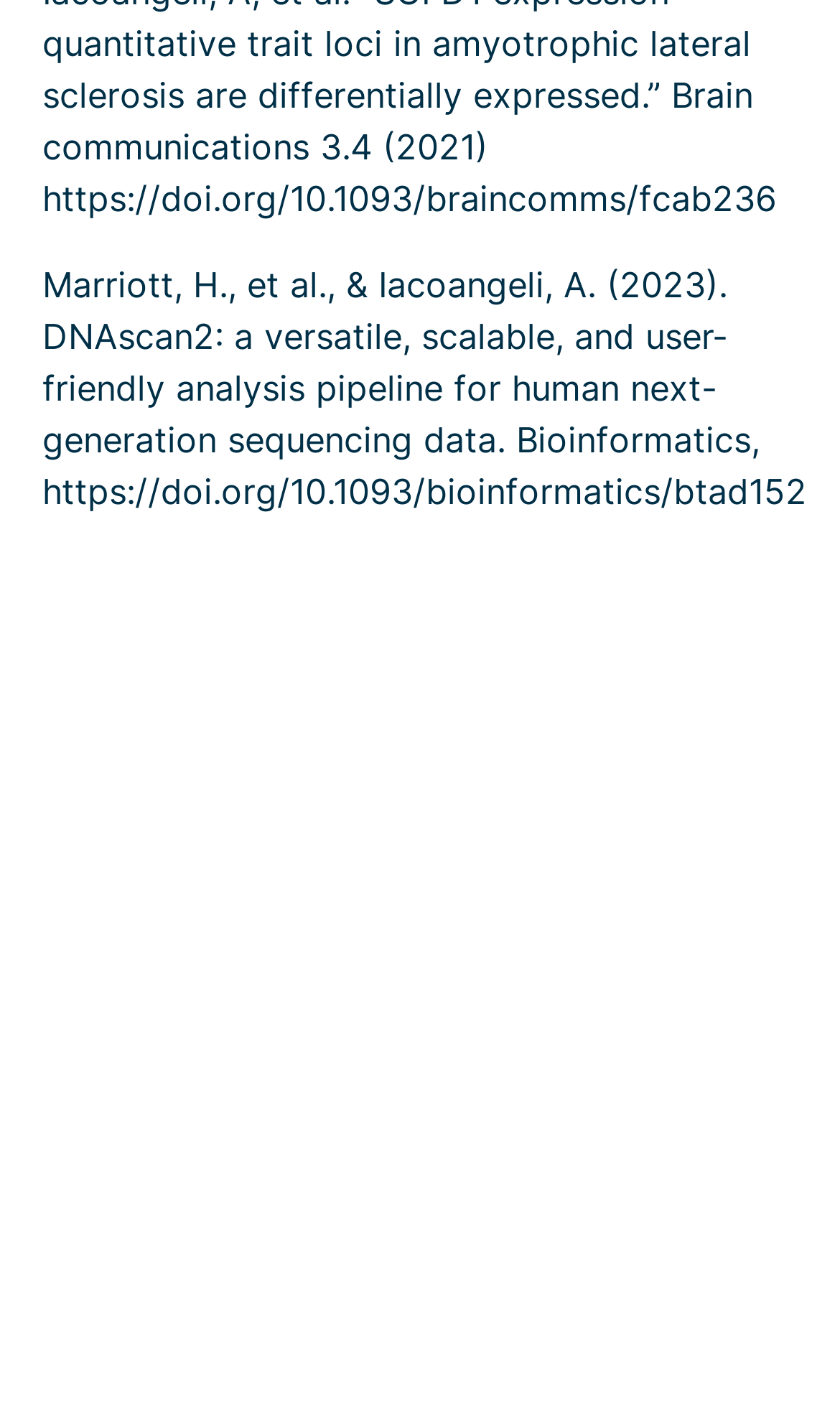What is the name of the institution associated with the webpage?
Answer the question with a detailed explanation, including all necessary information.

The institution's name can be found in the copyright statement at the bottom of the webpage, which mentions the 'King’s College London MRC Doctoral Training Partnership in Biomedical Sciences'.